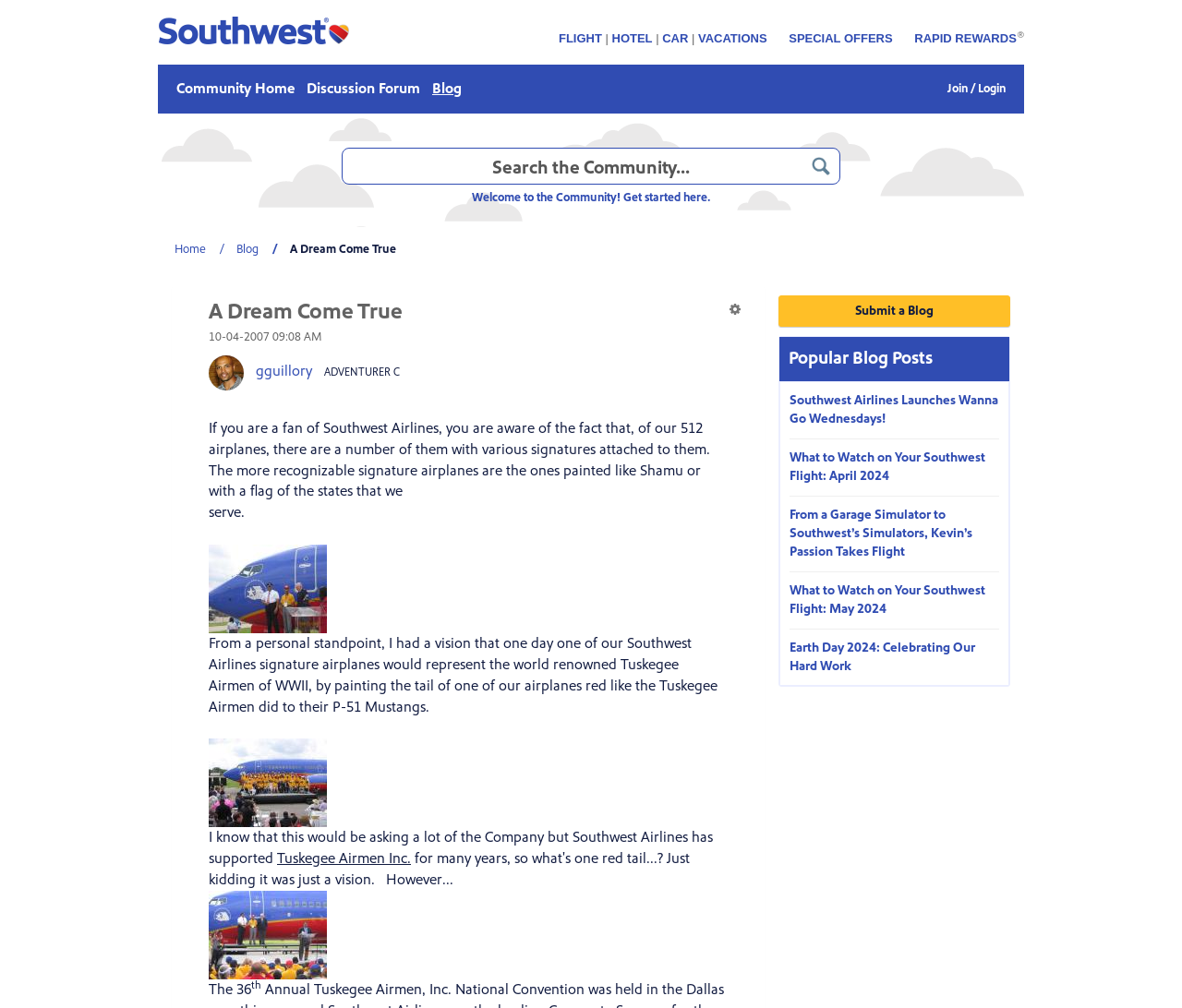Predict the bounding box coordinates for the UI element described as: "VACATIONS". The coordinates should be four float numbers between 0 and 1, presented as [left, top, right, bottom].

[0.591, 0.031, 0.649, 0.045]